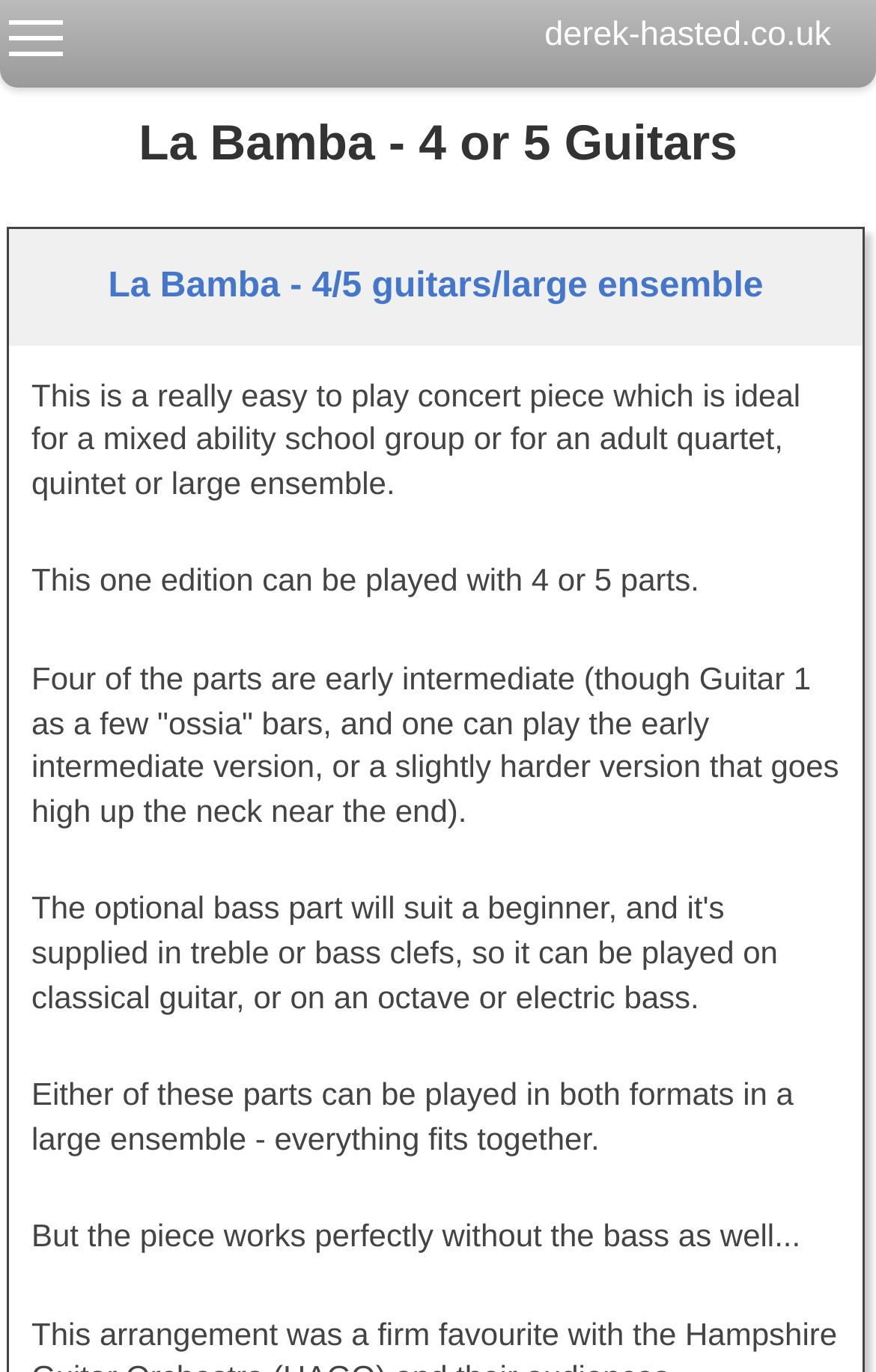Given the content of the image, can you provide a detailed answer to the question?
What is the level of difficulty for Guitar 1?

According to the webpage, Guitar 1 has a few 'ossia' bars, and one can play the early intermediate version, or a slightly harder version that goes high up the neck near the end, indicating that the level of difficulty for Guitar 1 is early intermediate.